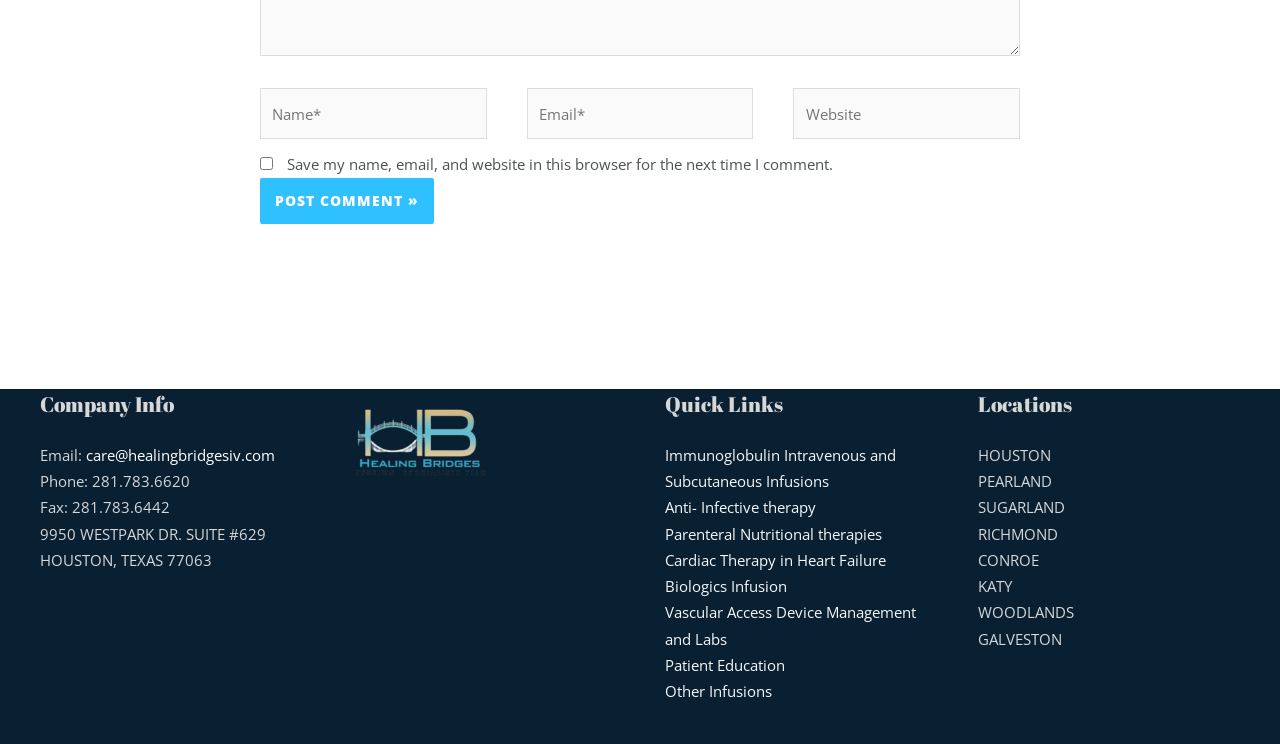Give the bounding box coordinates for this UI element: "parent_node: Website name="url" placeholder="Website"". The coordinates should be four float numbers between 0 and 1, arranged as [left, top, right, bottom].

[0.62, 0.119, 0.797, 0.187]